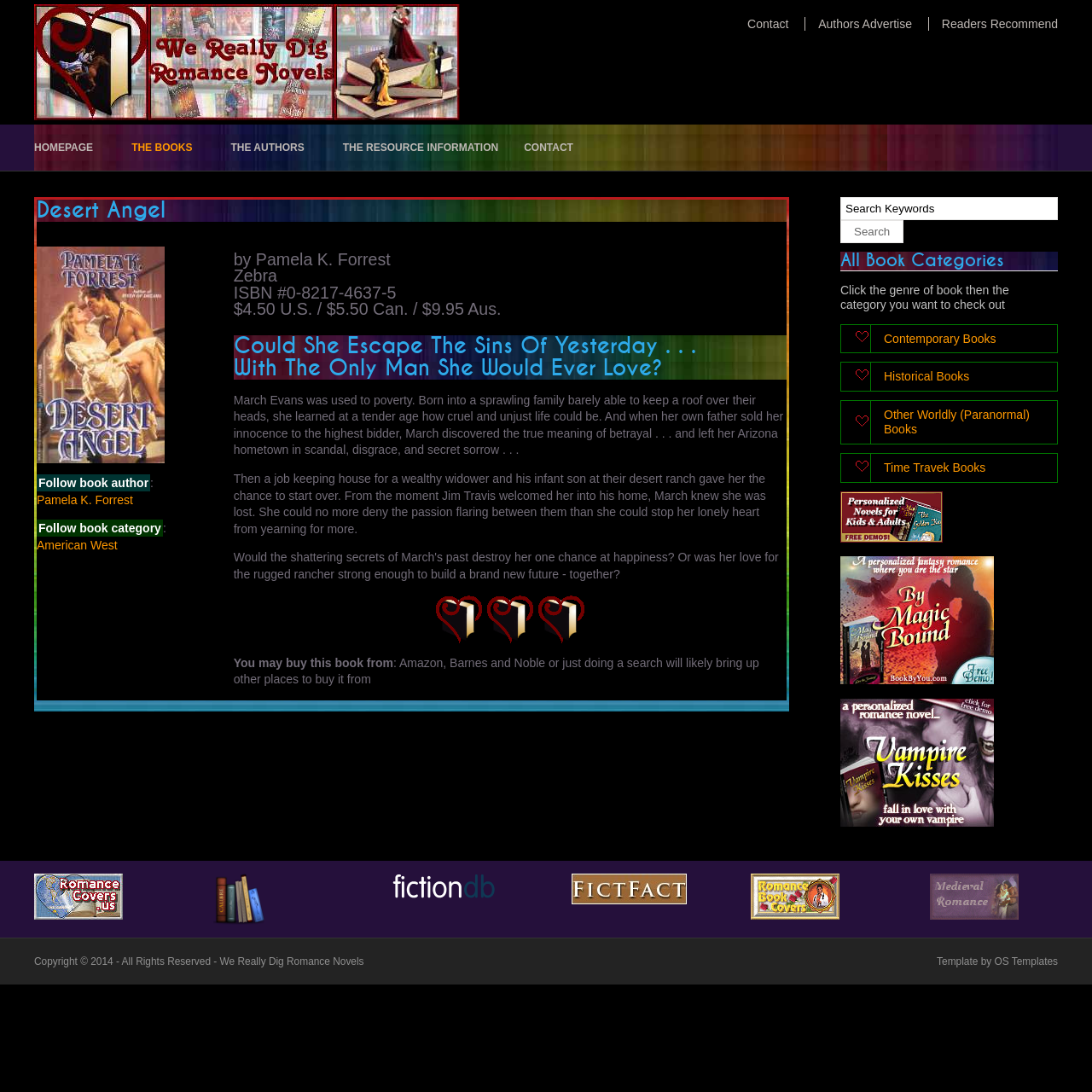Kindly provide the bounding box coordinates of the section you need to click on to fulfill the given instruction: "Browse 'Historical Books'".

[0.77, 0.332, 0.969, 0.359]